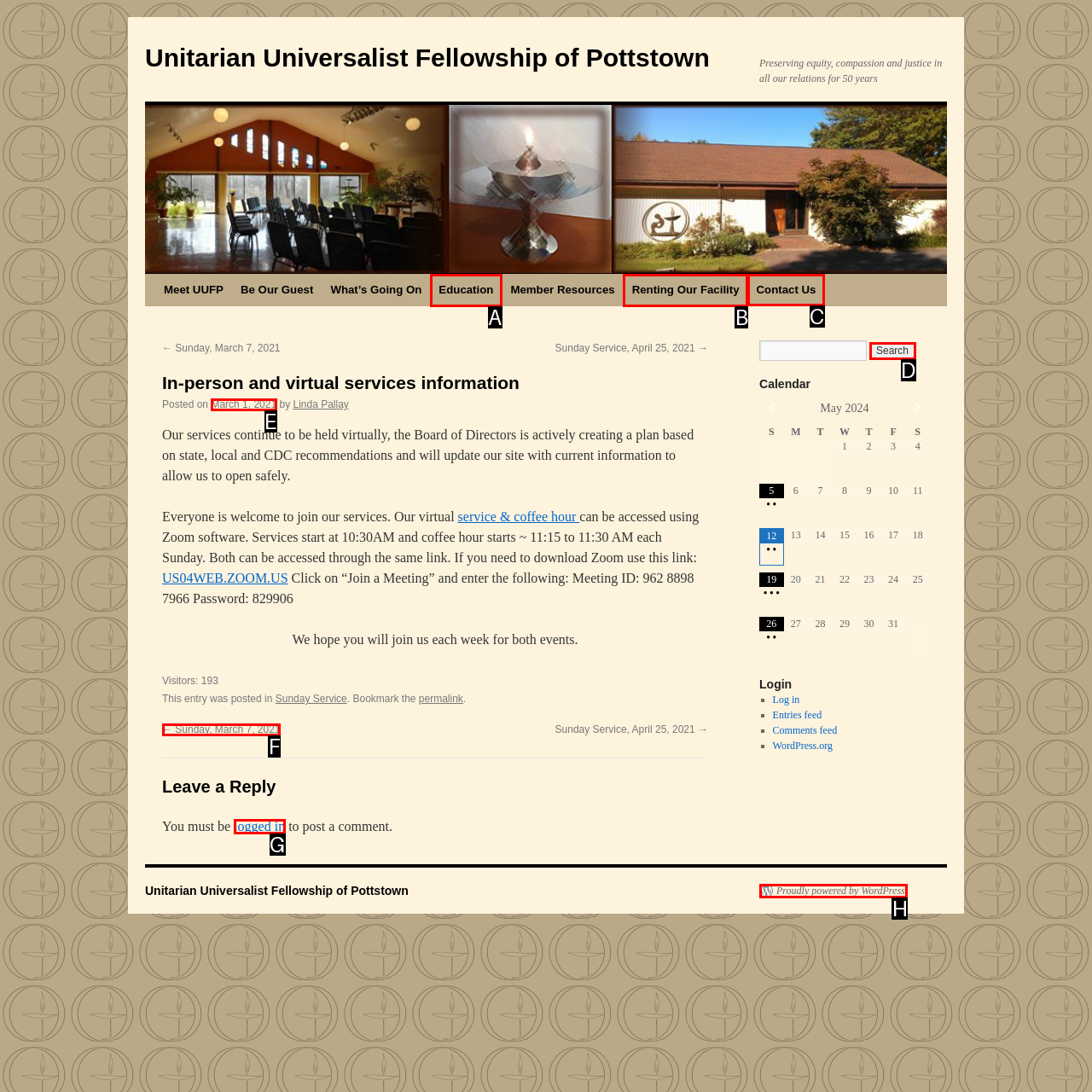Out of the given choices, which letter corresponds to the UI element required to Contact Us? Answer with the letter.

C